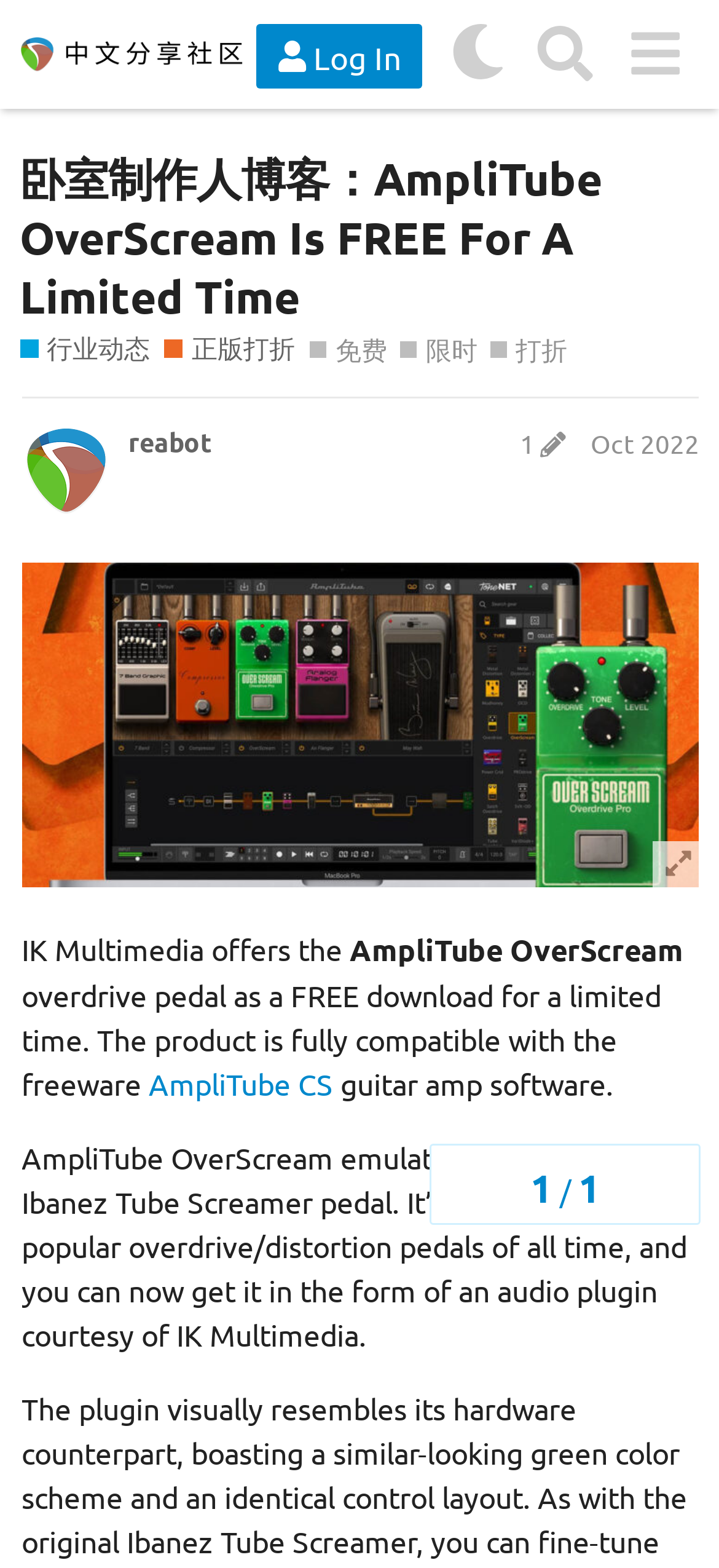Please identify the bounding box coordinates of the element I should click to complete this instruction: 'Fill out form 3 PAIA'. The coordinates should be given as four float numbers between 0 and 1, like this: [left, top, right, bottom].

None